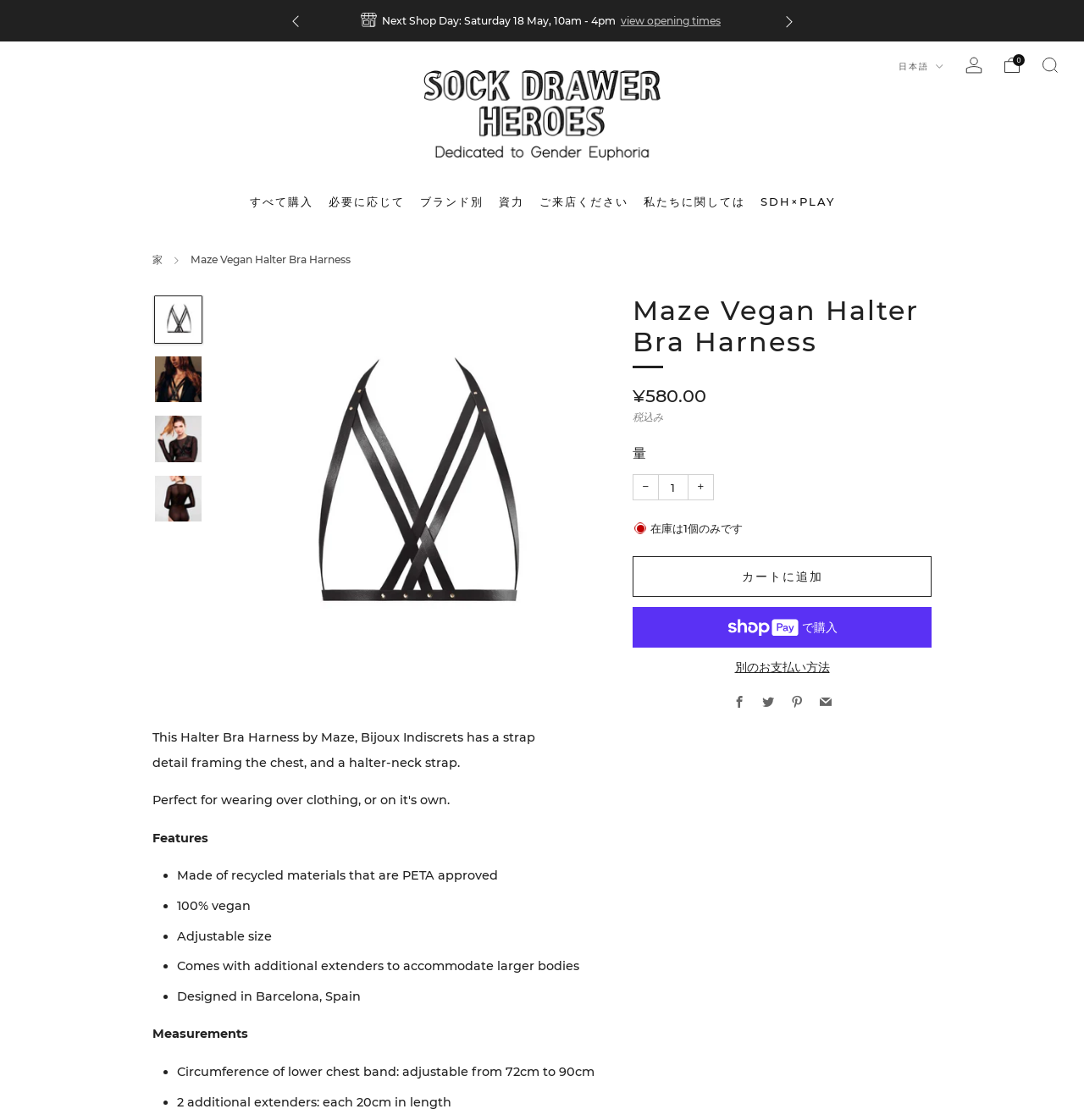What is the material of the product?
Look at the screenshot and give a one-word or phrase answer.

Recycled materials